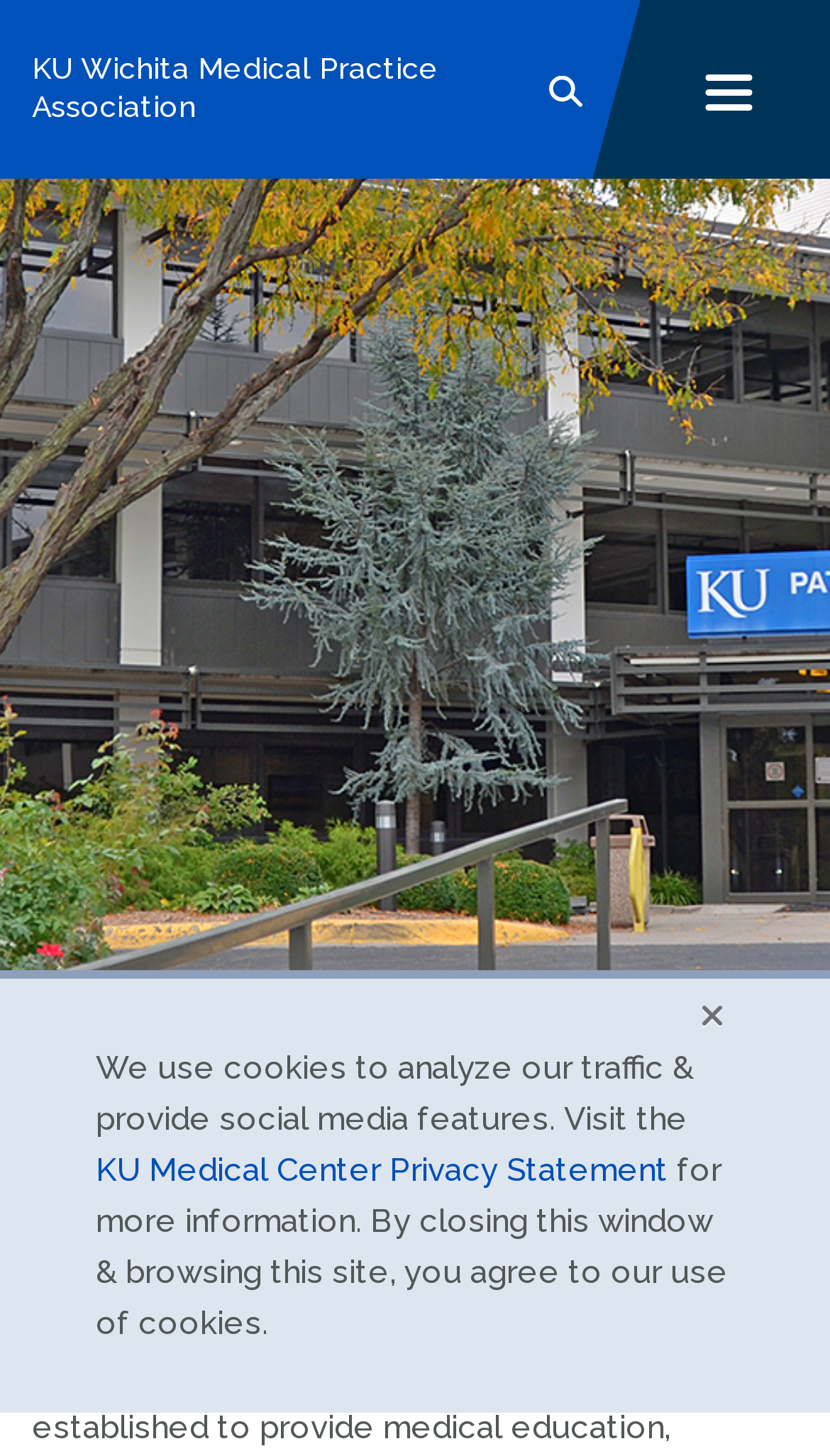Specify the bounding box coordinates of the area that needs to be clicked to achieve the following instruction: "Search for something".

[0.113, 0.0, 0.962, 0.063]